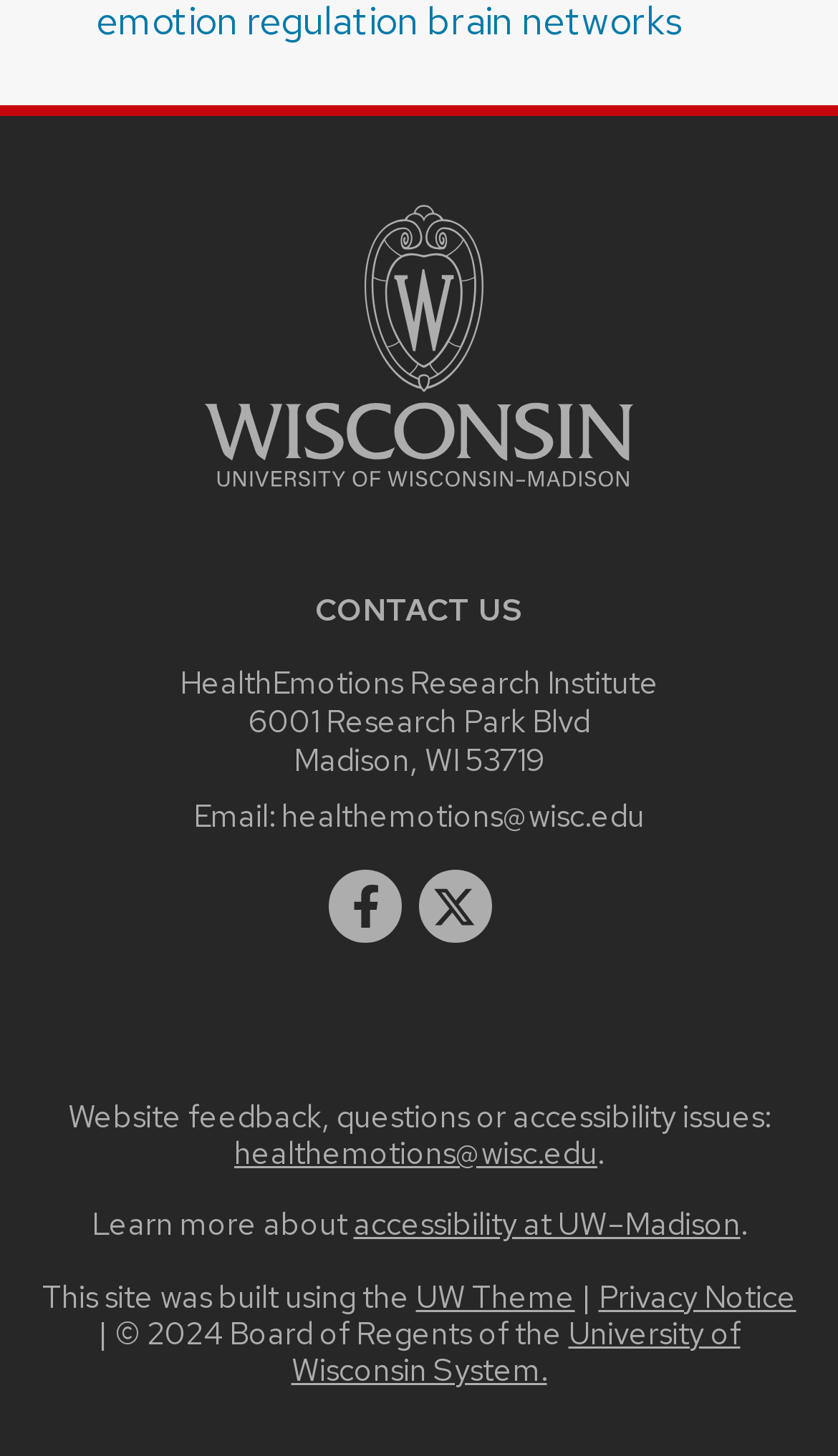Answer this question in one word or a short phrase: What is the name of the research institute?

HealthEmotions Research Institute